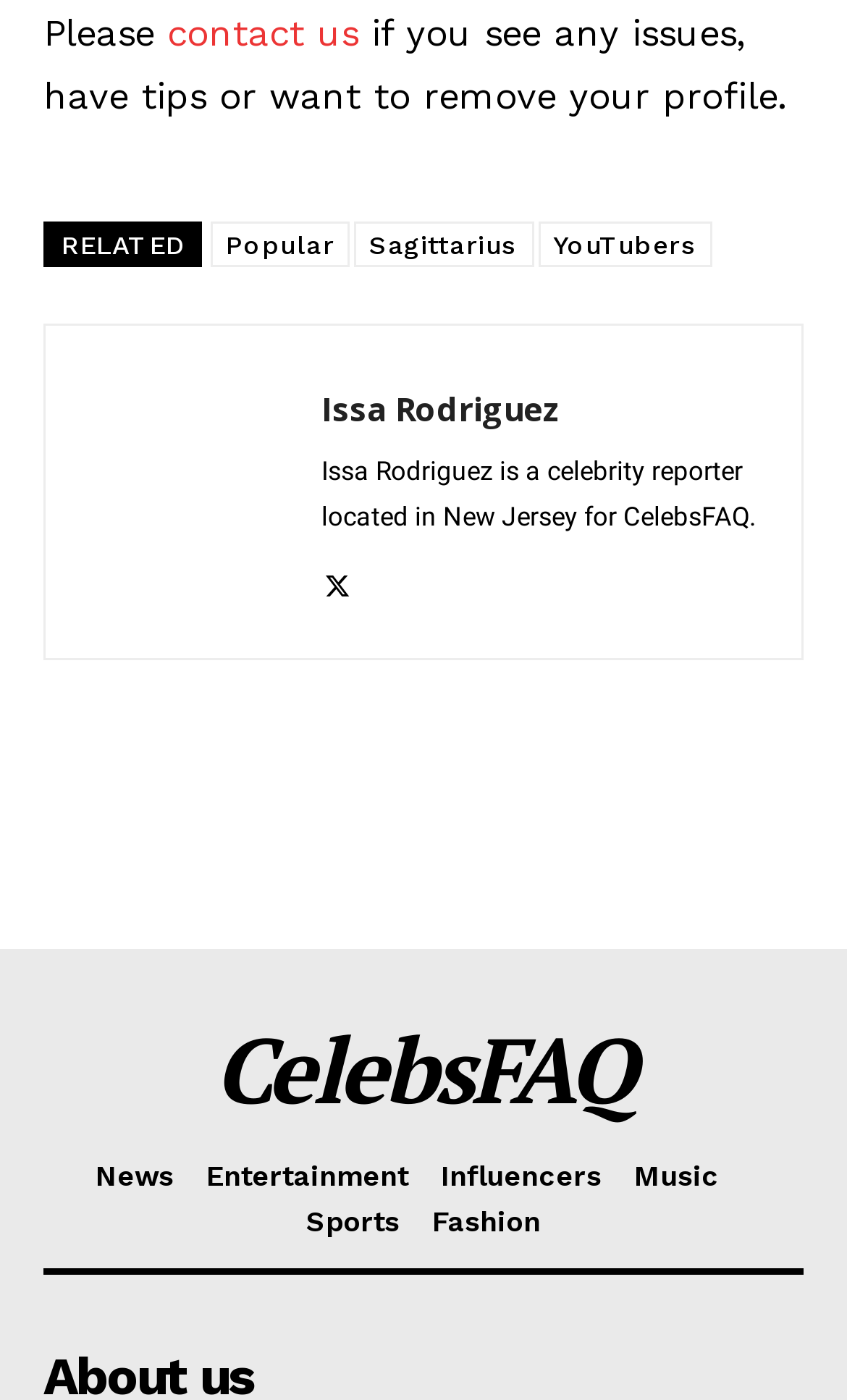Please identify the bounding box coordinates of the element's region that I should click in order to complete the following instruction: "Switch to Nederlands". The bounding box coordinates consist of four float numbers between 0 and 1, i.e., [left, top, right, bottom].

None